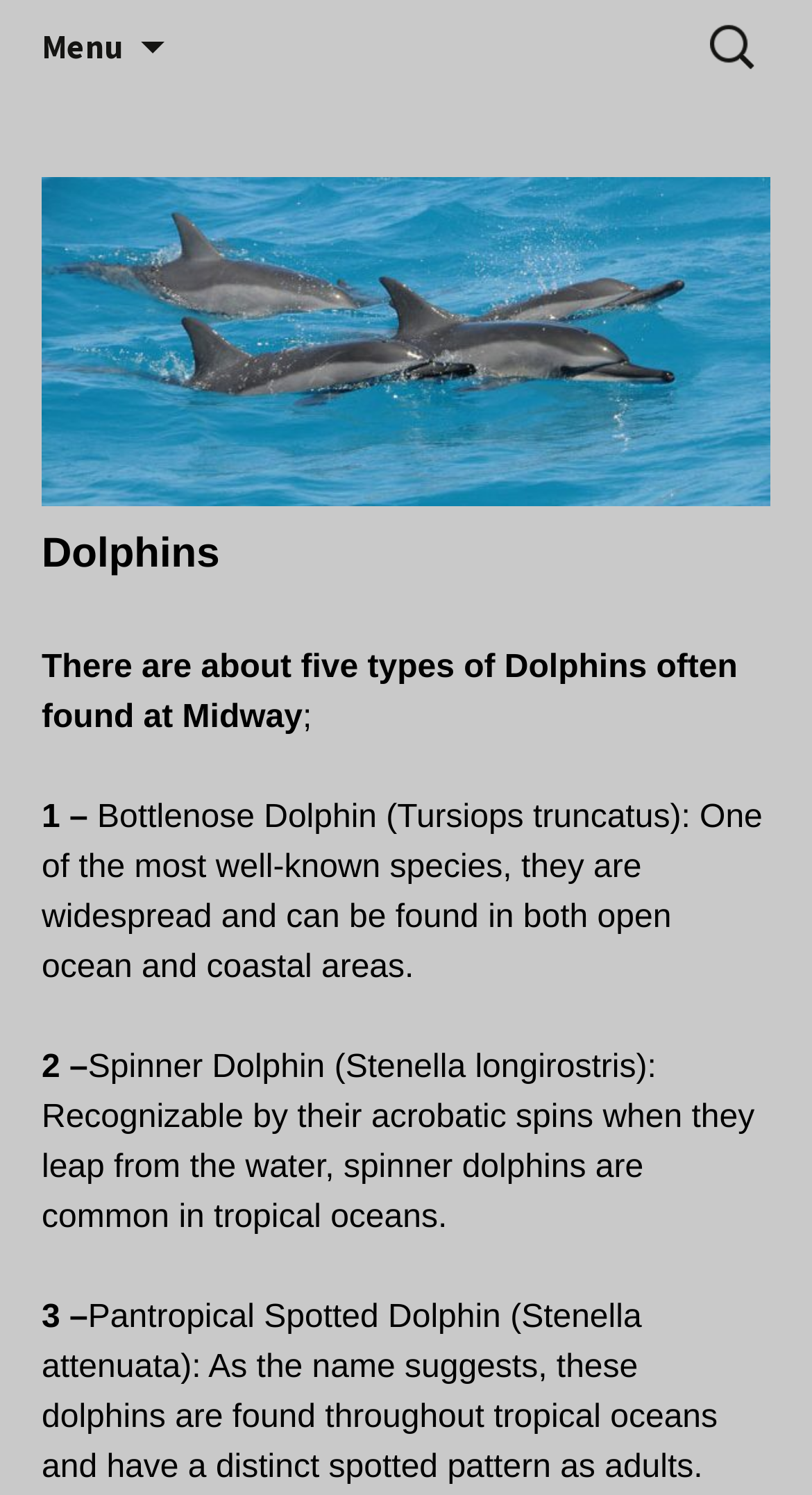Use a single word or phrase to answer the question: What is the name of the island mentioned on the webpage?

Midway Island